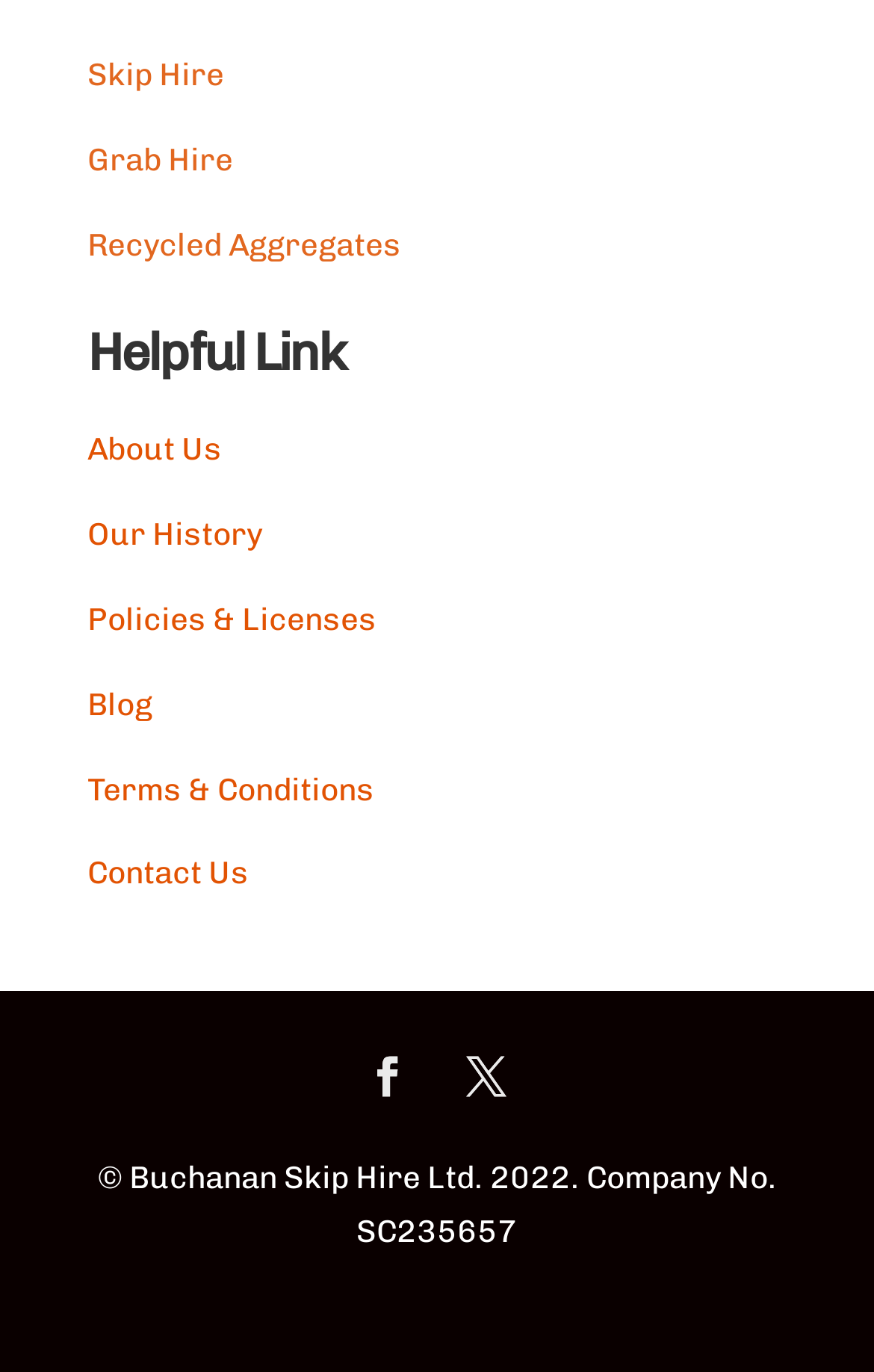Provide a single word or phrase answer to the question: 
What type of business does the company operate?

Skip Hire